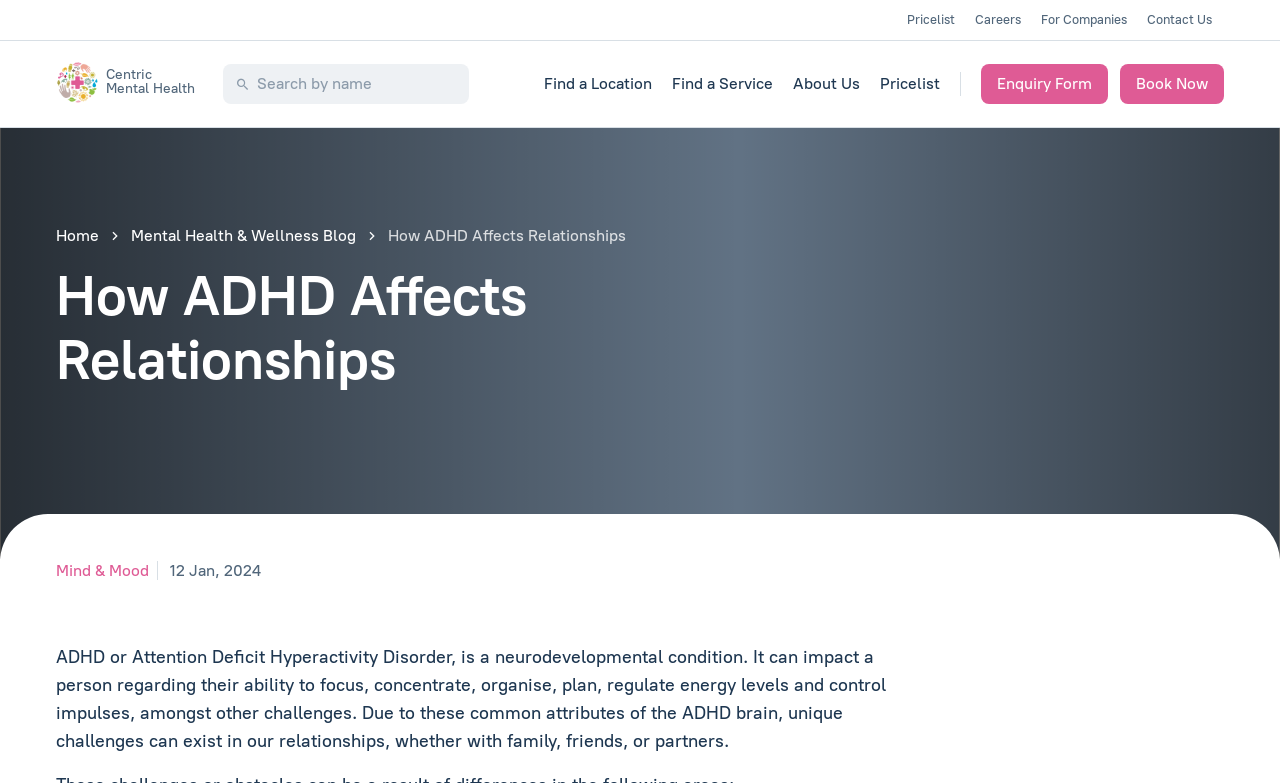Please determine the bounding box coordinates of the element to click on in order to accomplish the following task: "Contact Us". Ensure the coordinates are four float numbers ranging from 0 to 1, i.e., [left, top, right, bottom].

[0.896, 0.015, 0.947, 0.036]